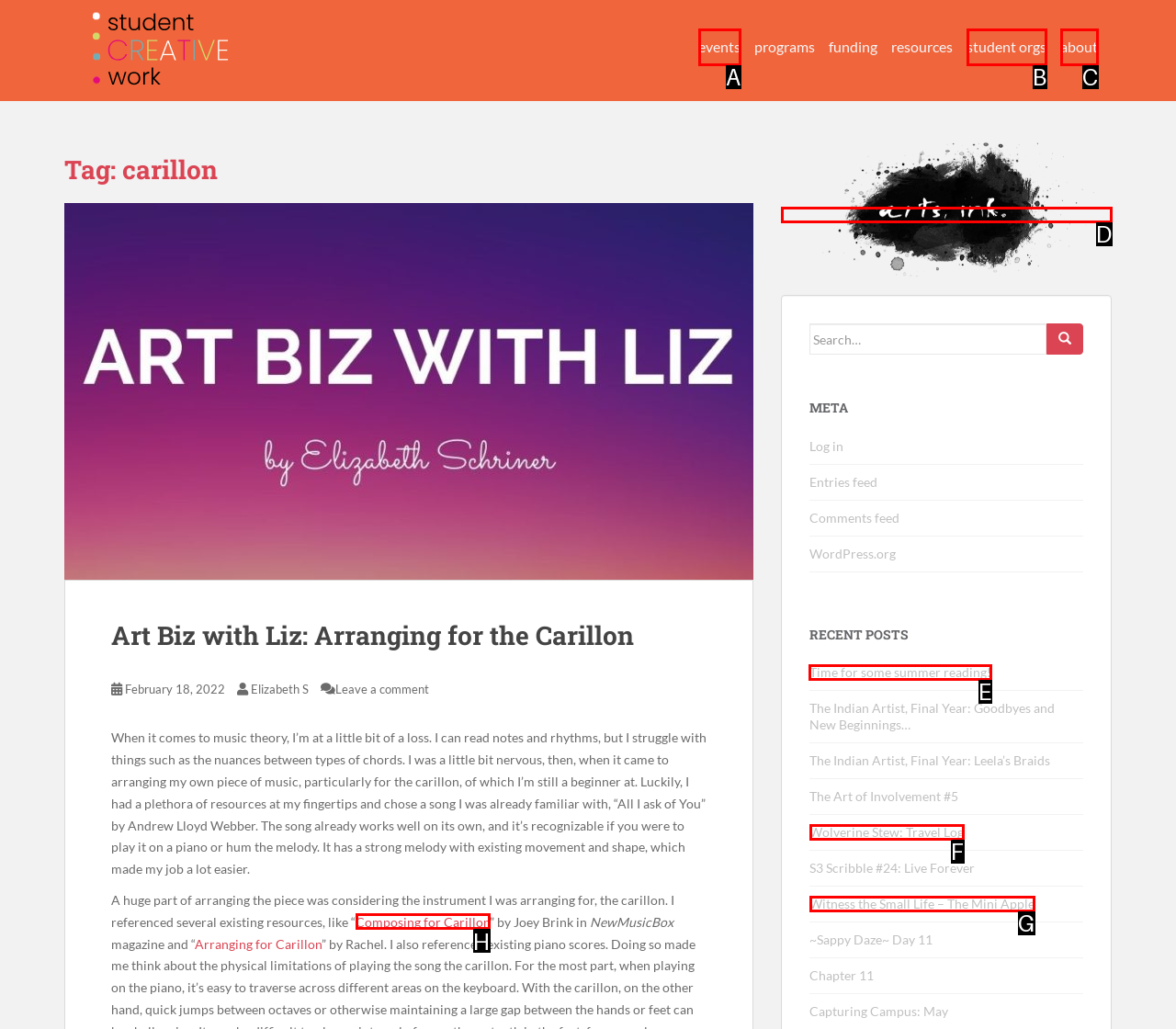Identify the appropriate lettered option to execute the following task: View the 'Time for some summer reading!' post
Respond with the letter of the selected choice.

E